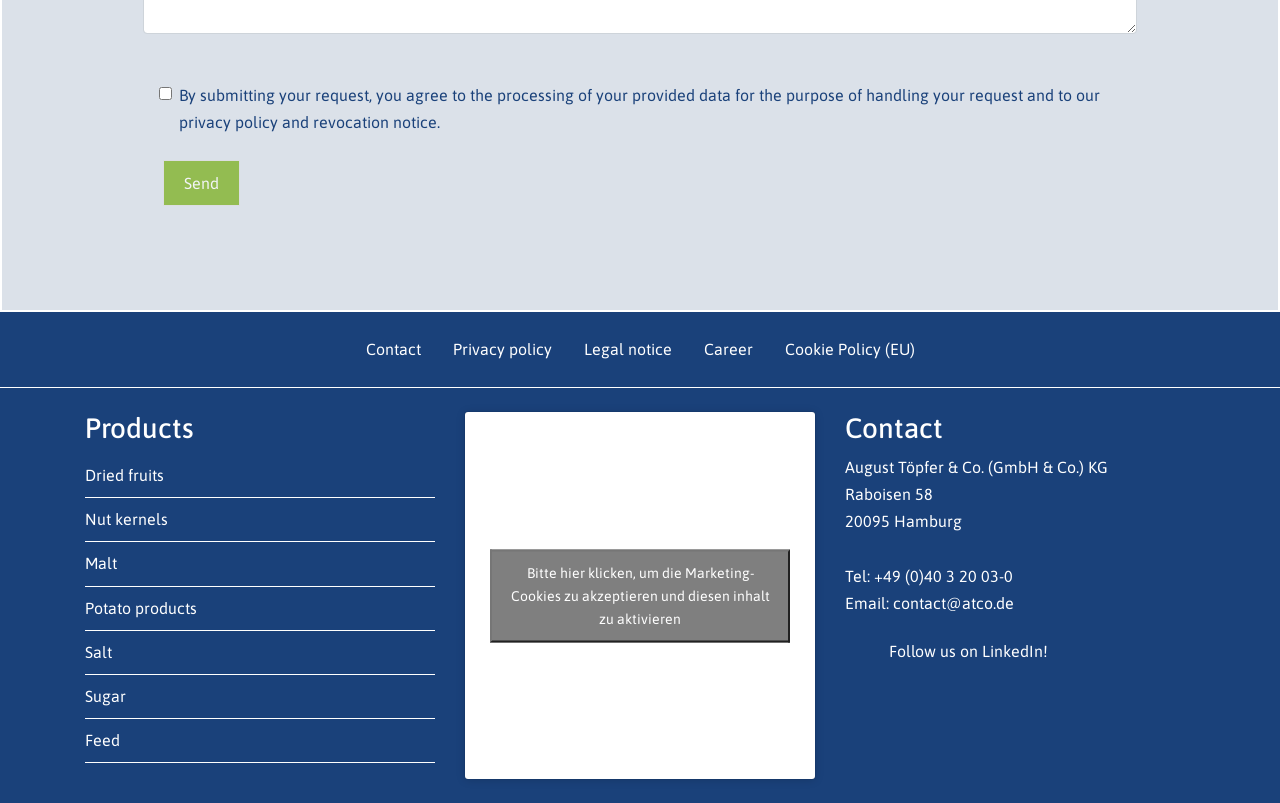Based on the element description "Nut kernels", predict the bounding box coordinates of the UI element.

[0.066, 0.62, 0.34, 0.674]